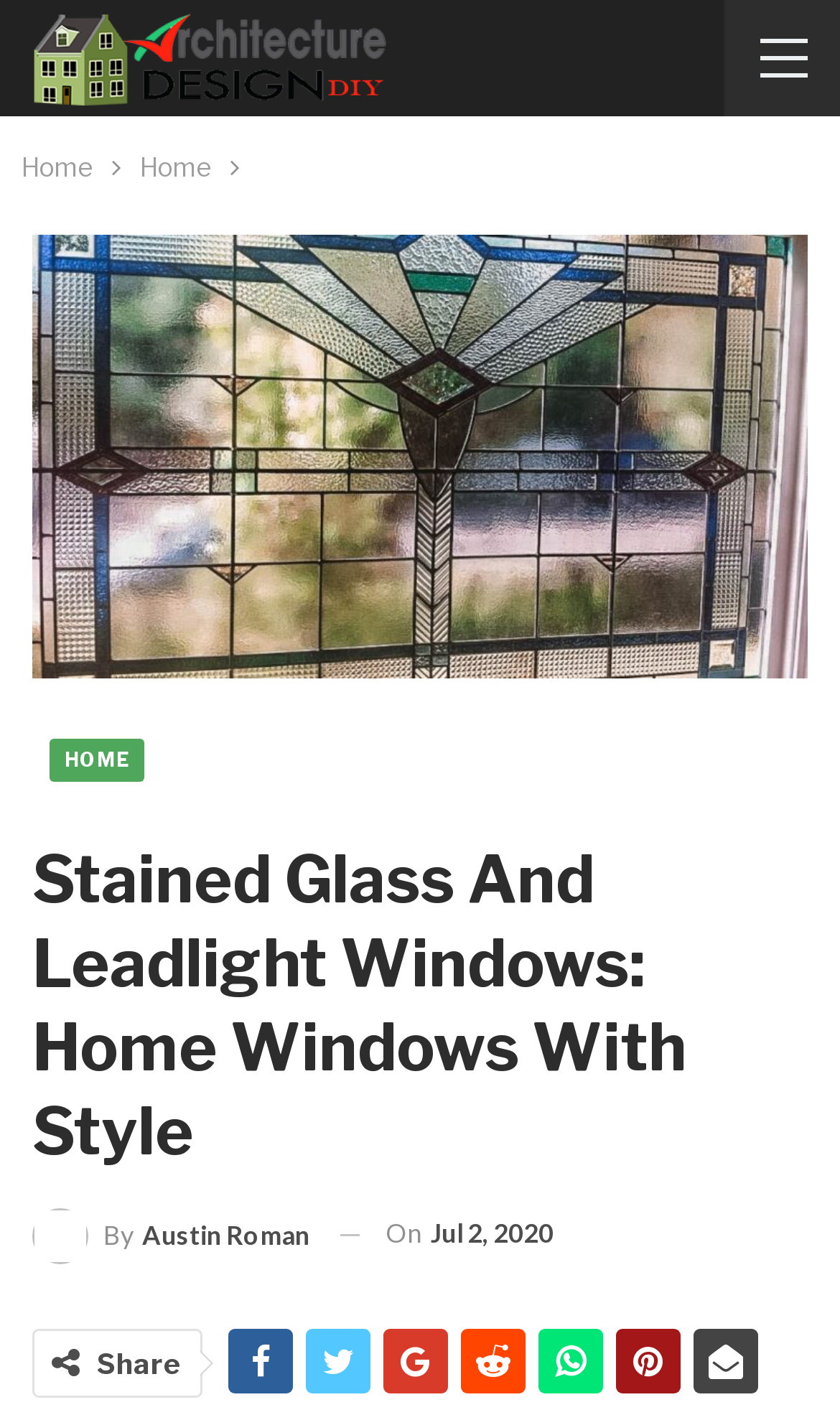How many navigation links are available in the breadcrumb?
Answer the question based on the image using a single word or a brief phrase.

2